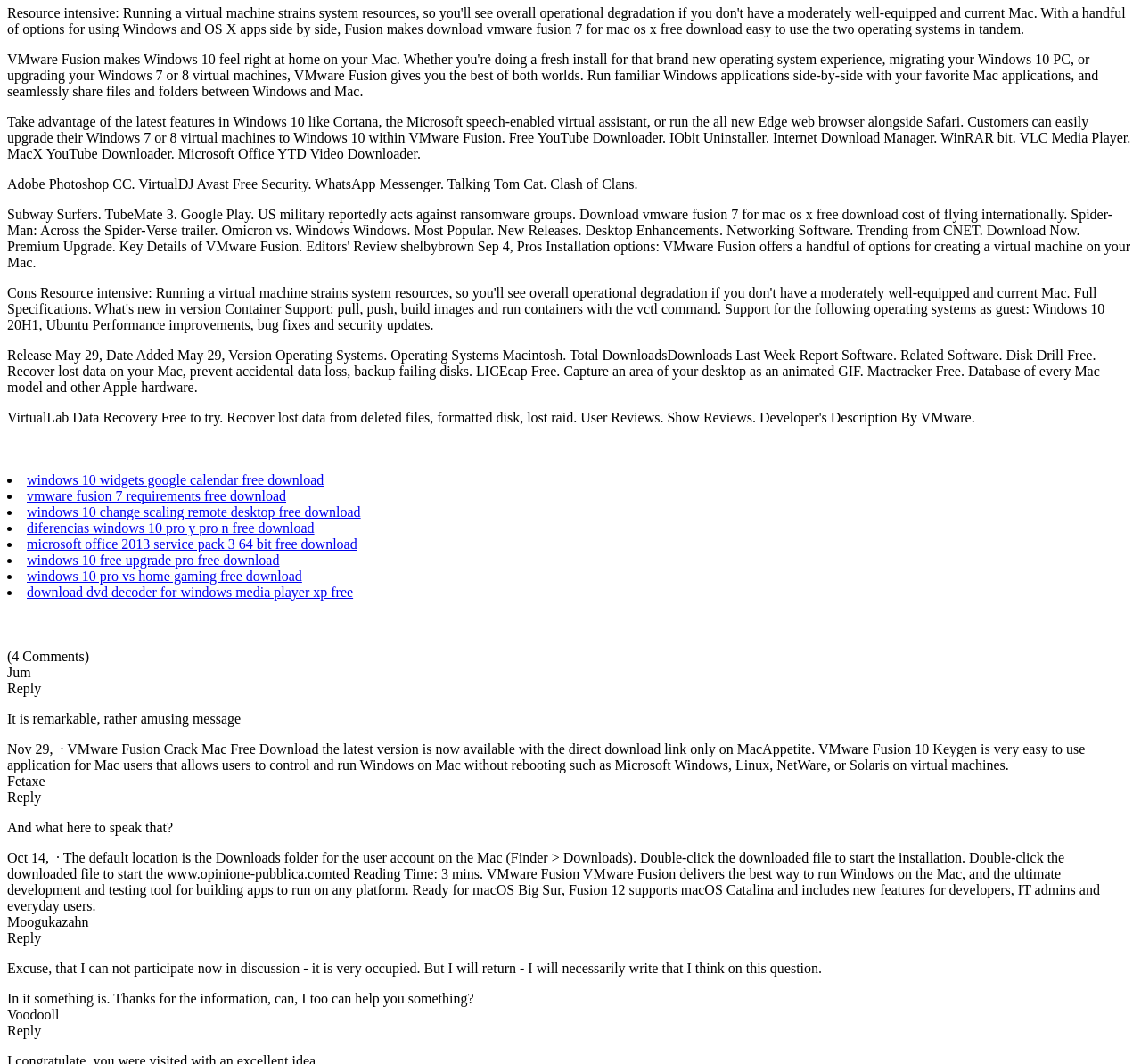What is the purpose of Disk Drill Free software?
Make sure to answer the question with a detailed and comprehensive explanation.

According to the webpage, Disk Drill Free is a software that helps users recover lost data on their Mac, prevent accidental data loss, and backup failing disks.